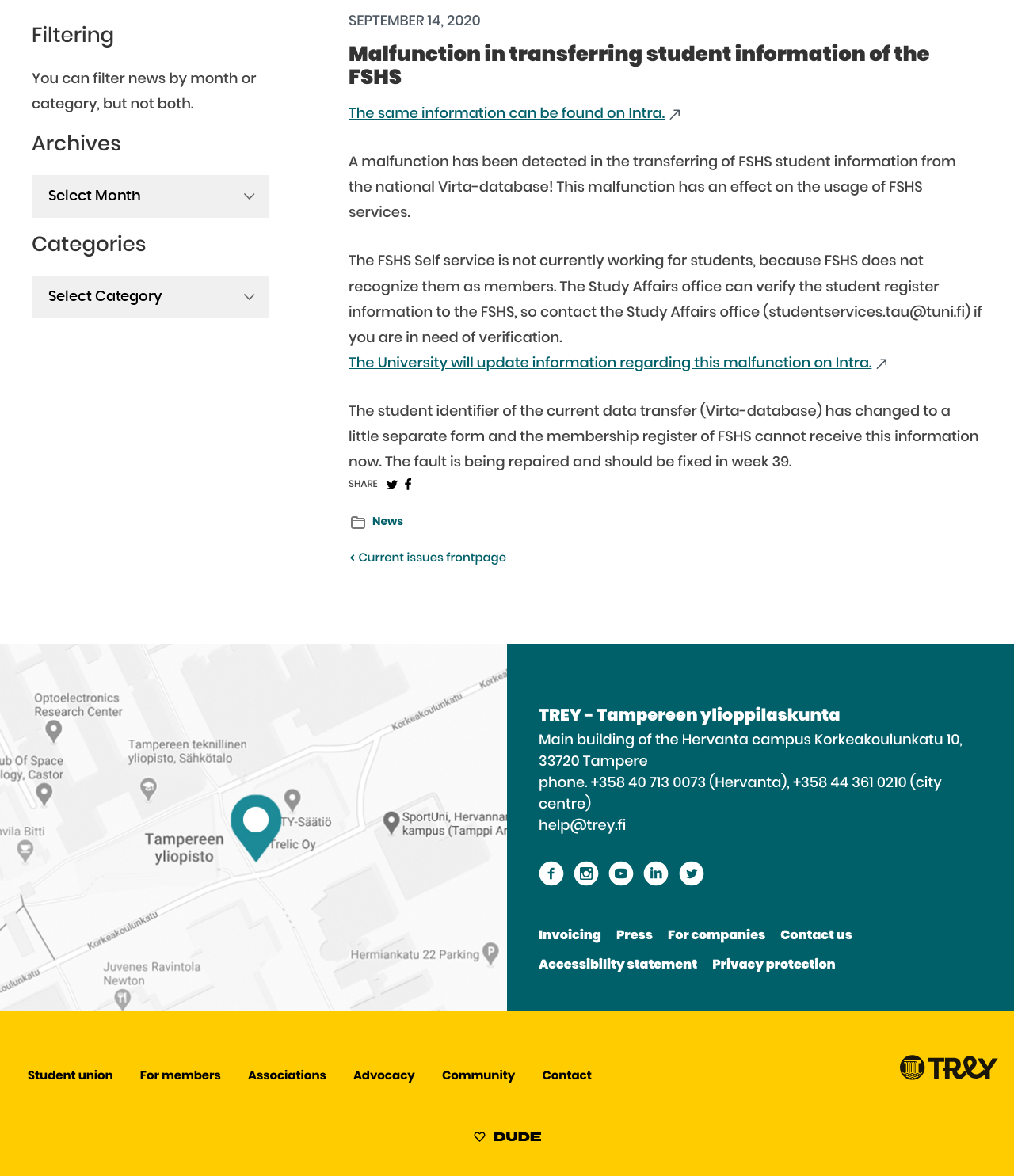Based on the element description, predict the bounding box coordinates (top-left x, top-left y, bottom-right x, bottom-right y) for the UI element in the screenshot: Proceed to the website Linkedin

[0.632, 0.732, 0.663, 0.761]